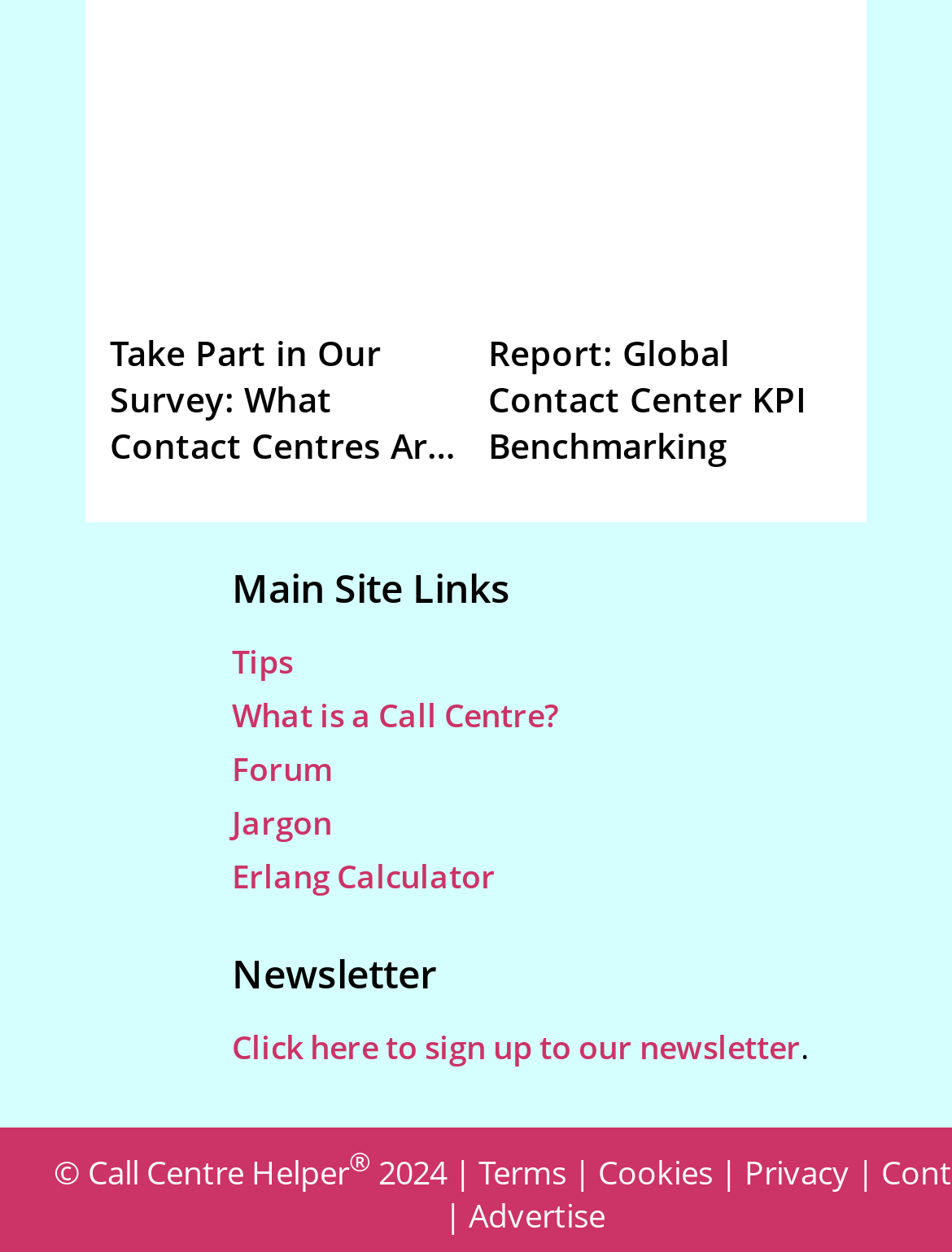From the webpage screenshot, predict the bounding box of the UI element that matches this description: "Erlang Calculator".

[0.244, 0.682, 0.521, 0.717]